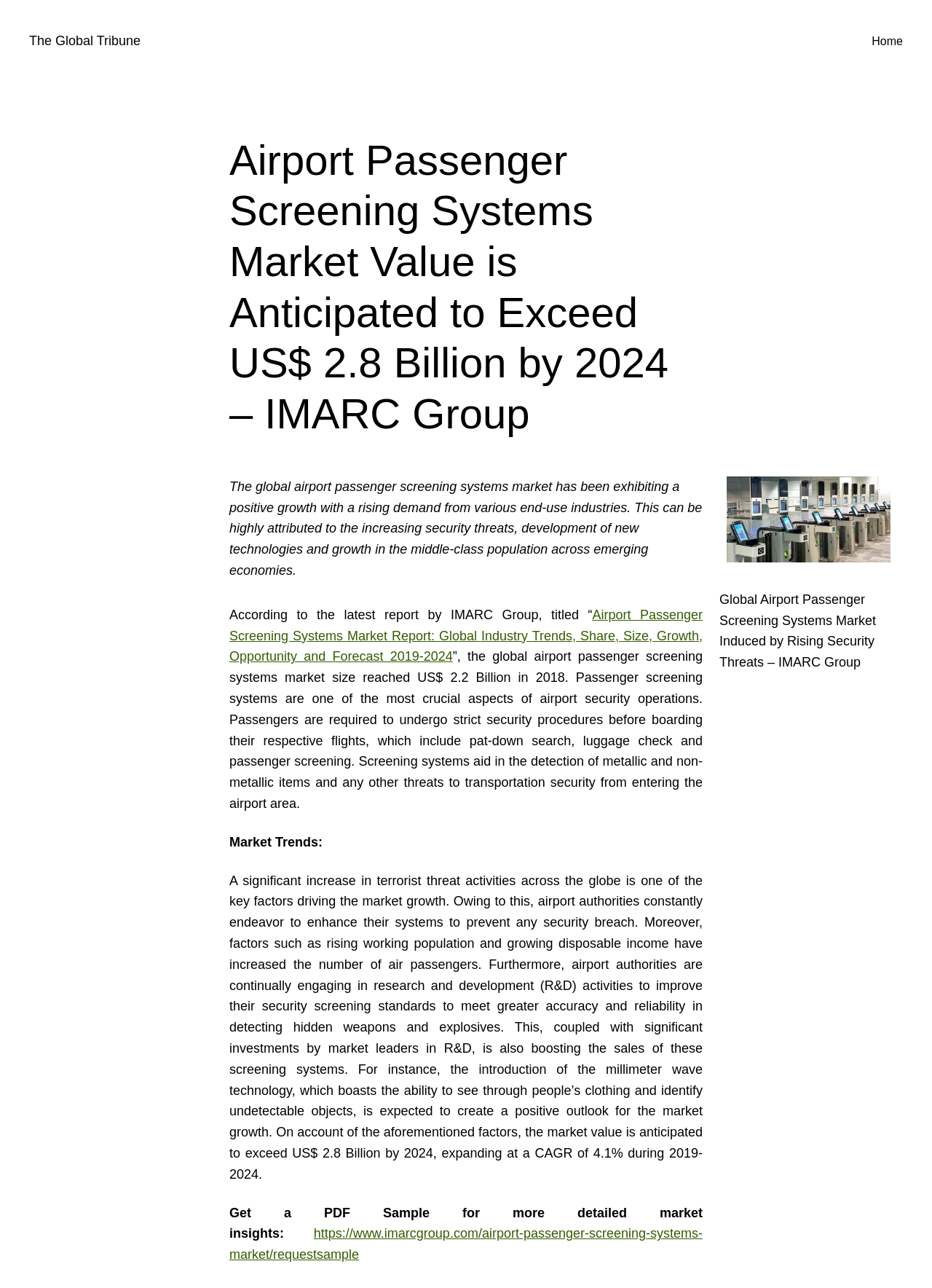What is driving the growth of the airport passenger screening systems market?
From the details in the image, provide a complete and detailed answer to the question.

The text mentions that 'a significant increase in terrorist threat activities across the globe is one of the key factors driving the market growth.' This information is provided in the paragraph that discusses the market trends and growth.